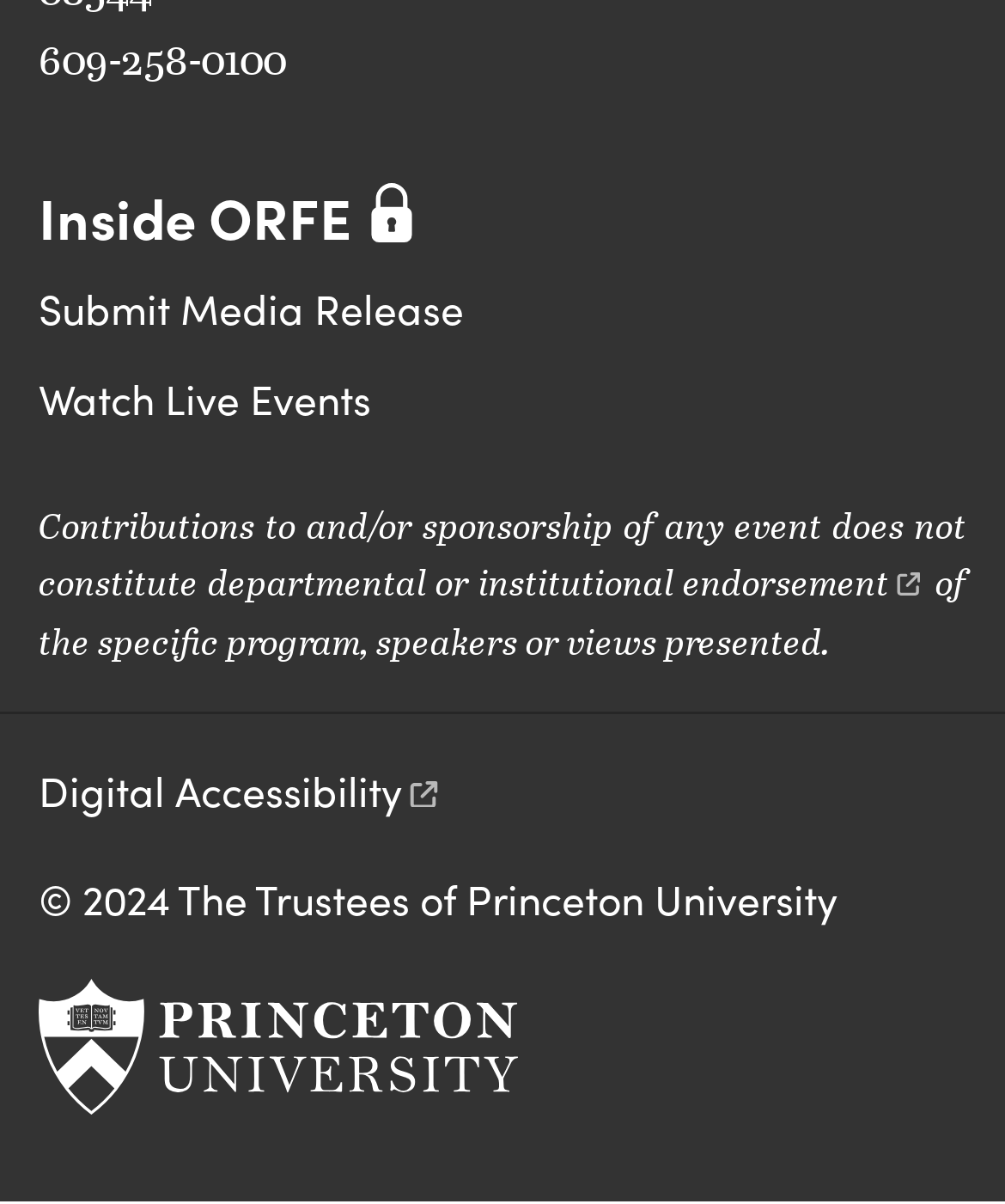Please study the image and answer the question comprehensively:
How many links are in the FOOTER section?

The FOOTER section is a navigation element with bounding box coordinates [0.038, 0.227, 0.962, 0.379]. Inside this section, there are three link elements: 'Submit Media Release', 'Watch Live Events', and 'FOOTER'. Therefore, the answer is 3.